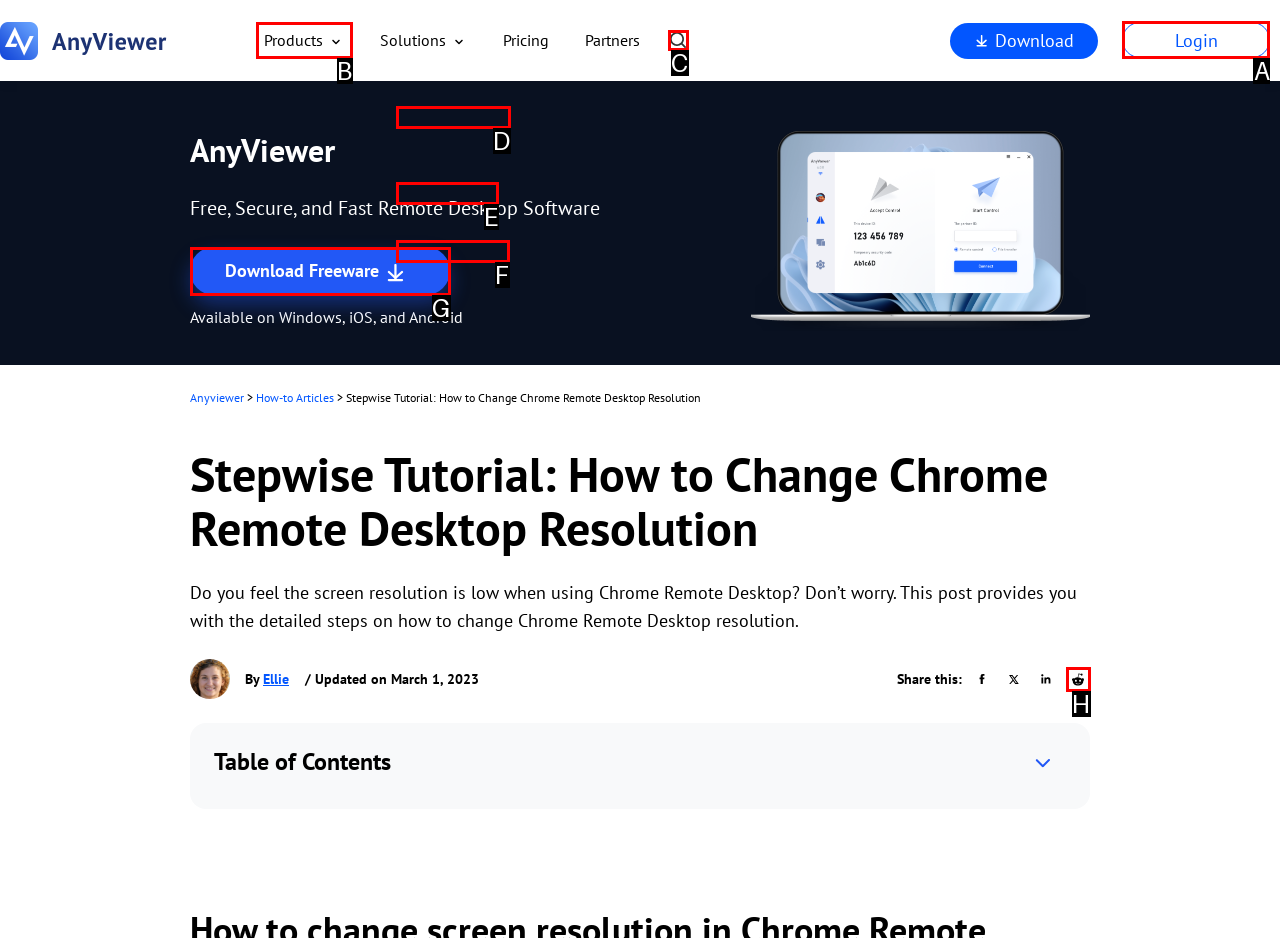Select the right option to accomplish this task: Login to your account. Reply with the letter corresponding to the correct UI element.

A